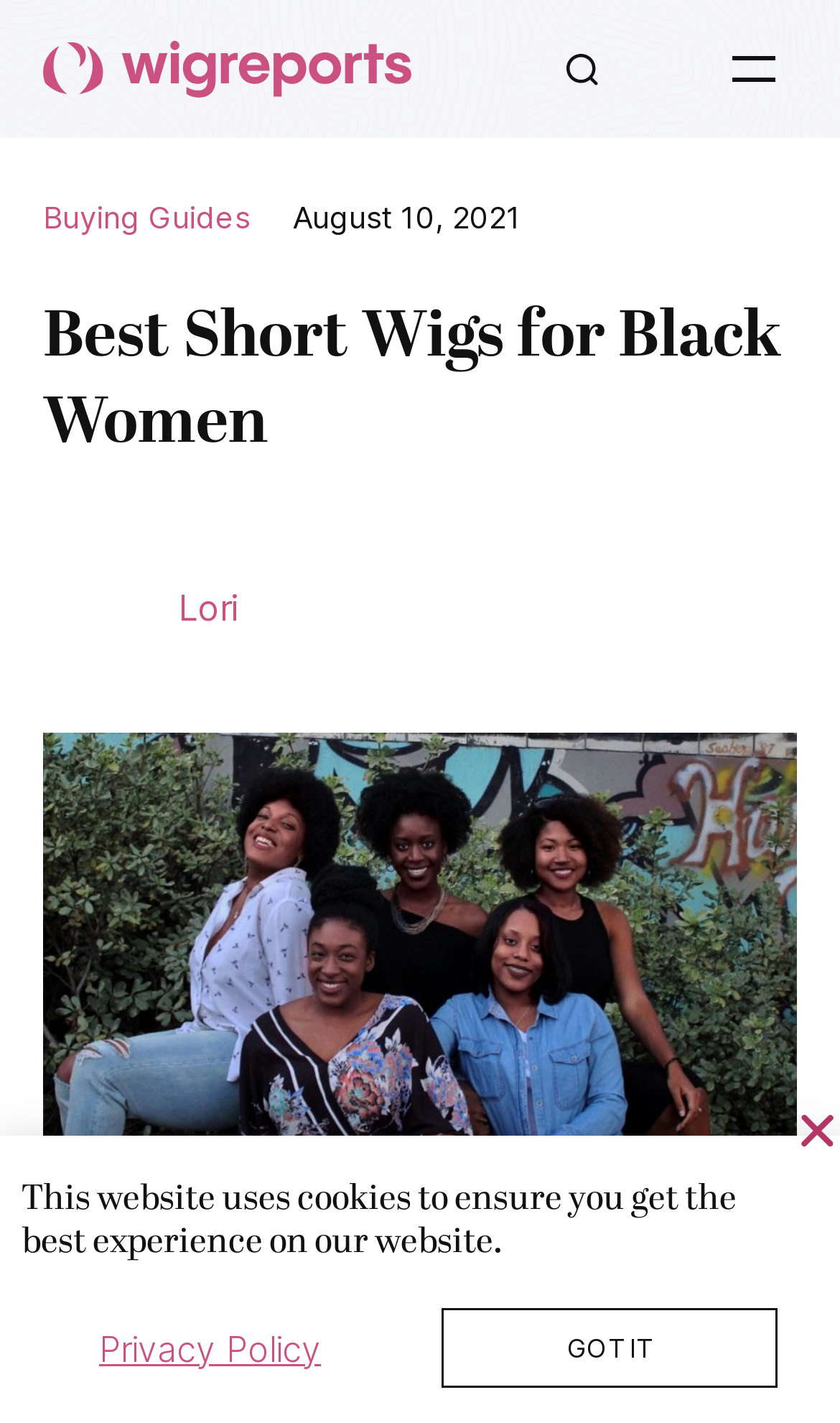What is the date of the article?
Using the image as a reference, answer the question in detail.

I found the date of the article by looking at the static text element with the content 'August 10, 2021' located at [0.349, 0.139, 0.621, 0.165].